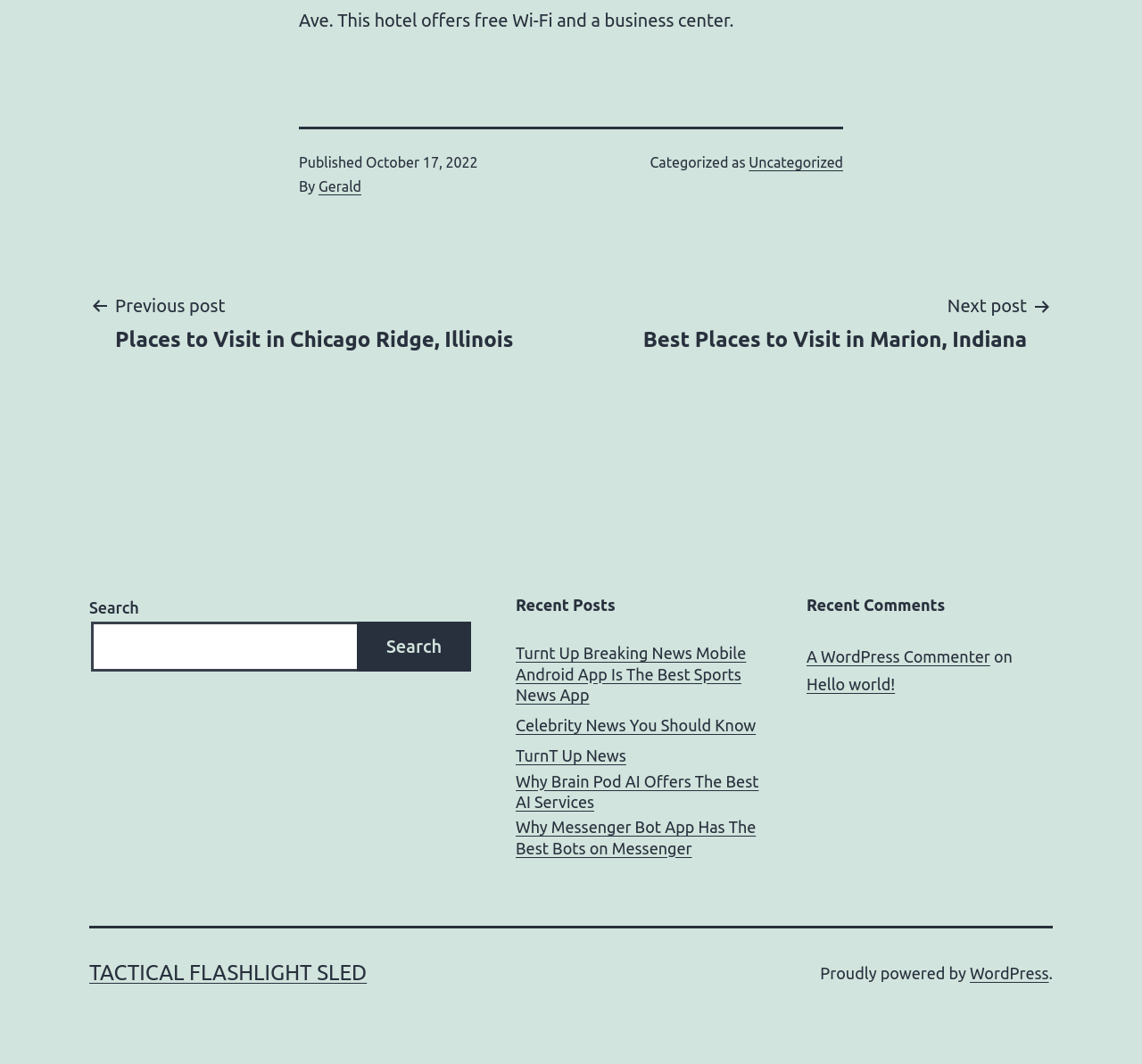Please respond in a single word or phrase: 
What is the category of the current post?

Uncategorized